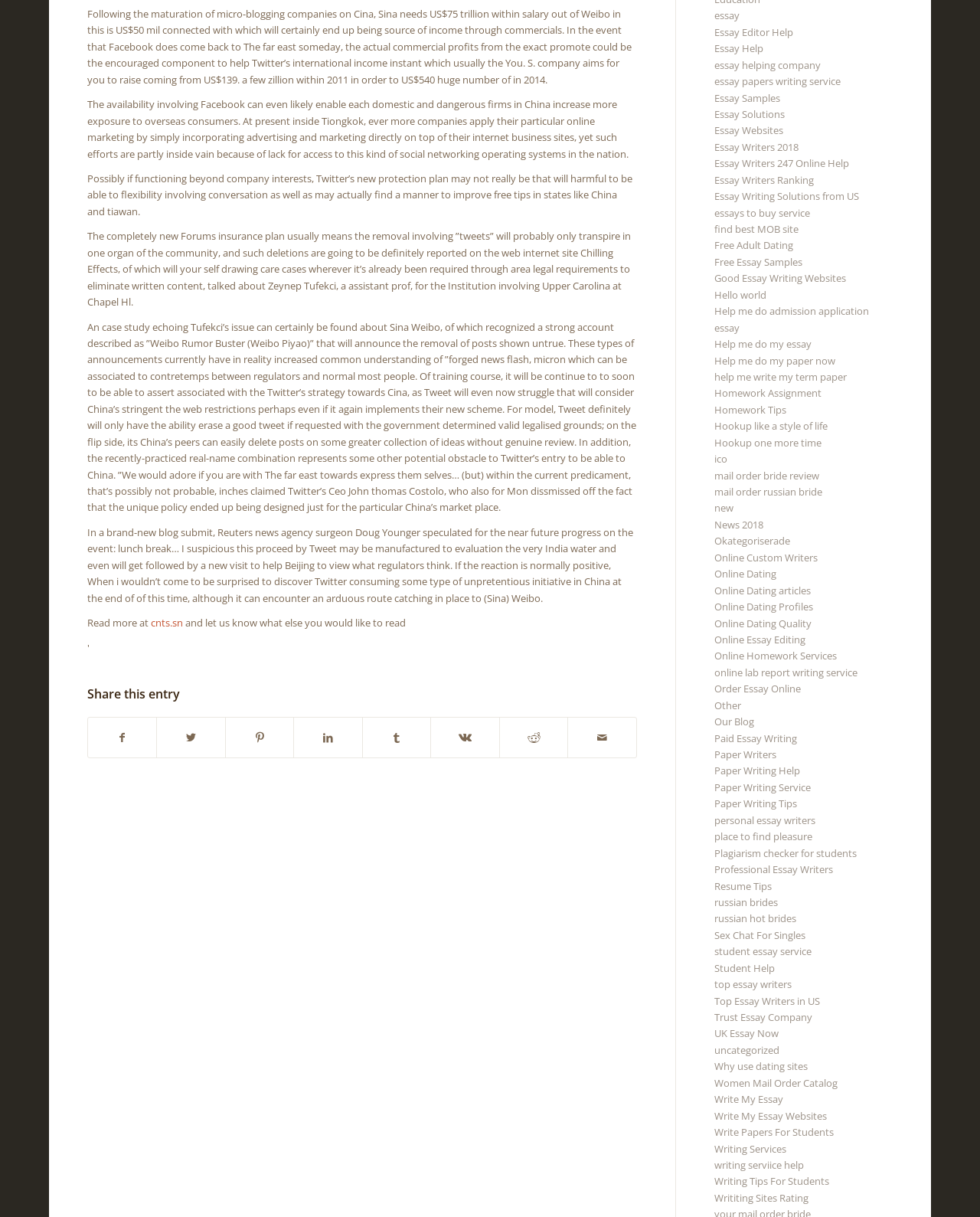What is the topic of the article?
Using the image, provide a detailed and thorough answer to the question.

Based on the content of the article, it appears to be discussing Twitter's potential entry into the Chinese market and the implications of its new policy on free speech in China.